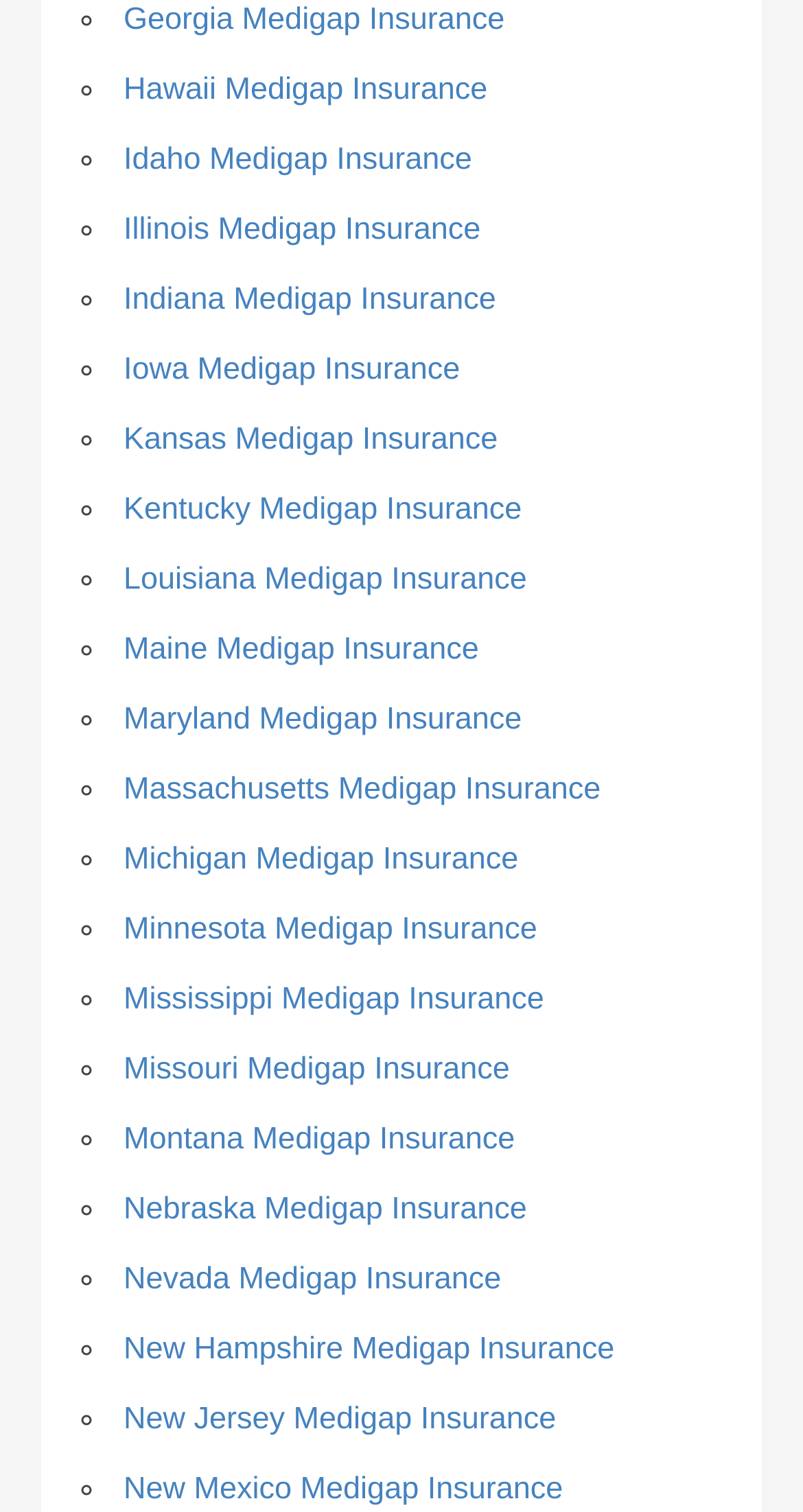Identify the coordinates of the bounding box for the element described below: "Illinois Medigap Insurance". Return the coordinates as four float numbers between 0 and 1: [left, top, right, bottom].

[0.154, 0.14, 0.599, 0.163]